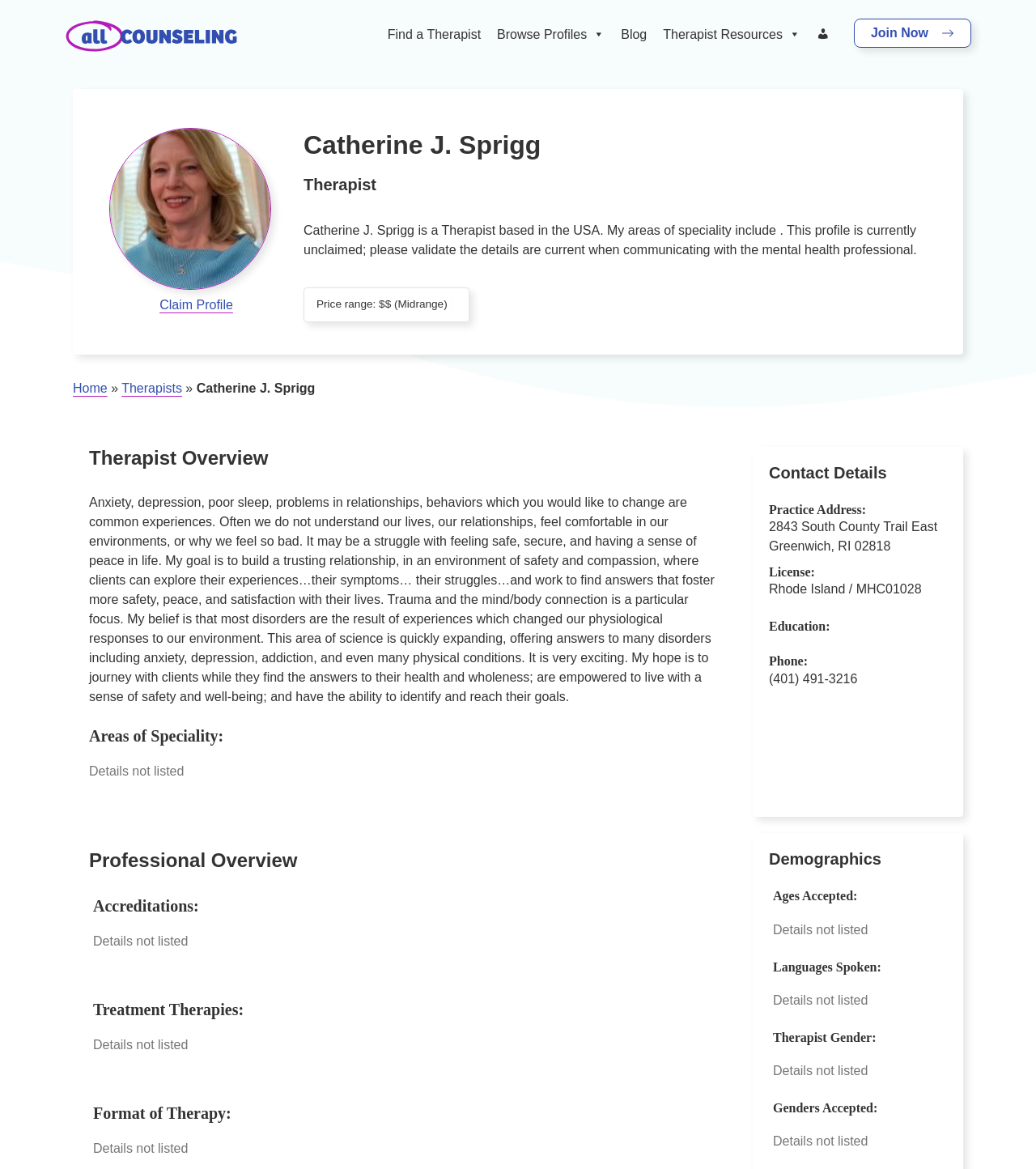Based on the element description, predict the bounding box coordinates (top-left x, top-left y, bottom-right x, bottom-right y) for the UI element in the screenshot: Blog

[0.592, 0.007, 0.632, 0.052]